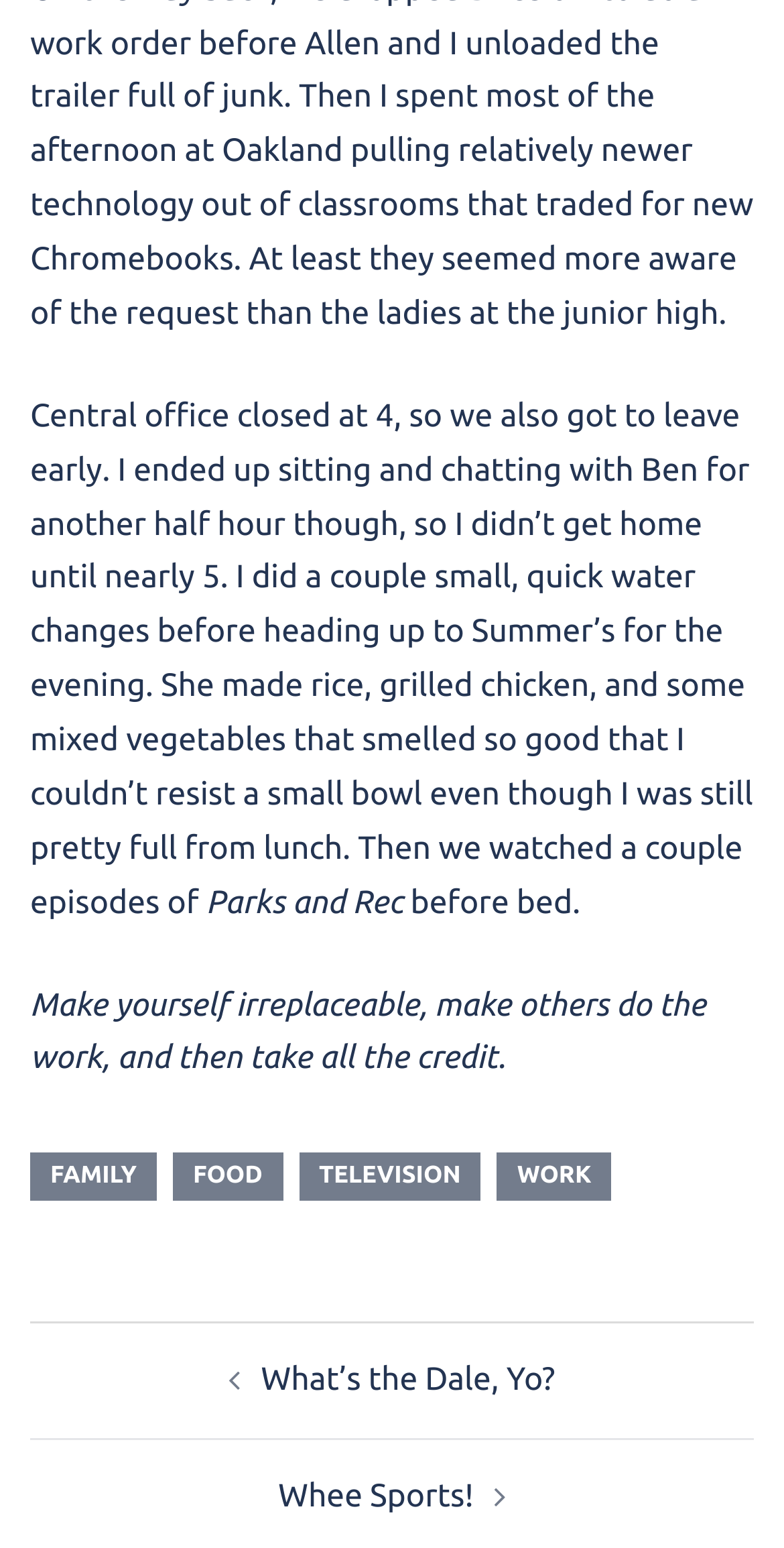What did Summer make for dinner?
Using the information presented in the image, please offer a detailed response to the question.

According to the text, Summer made rice, grilled chicken, and some mixed vegetables that smelled so good that the author couldn't resist a small bowl.